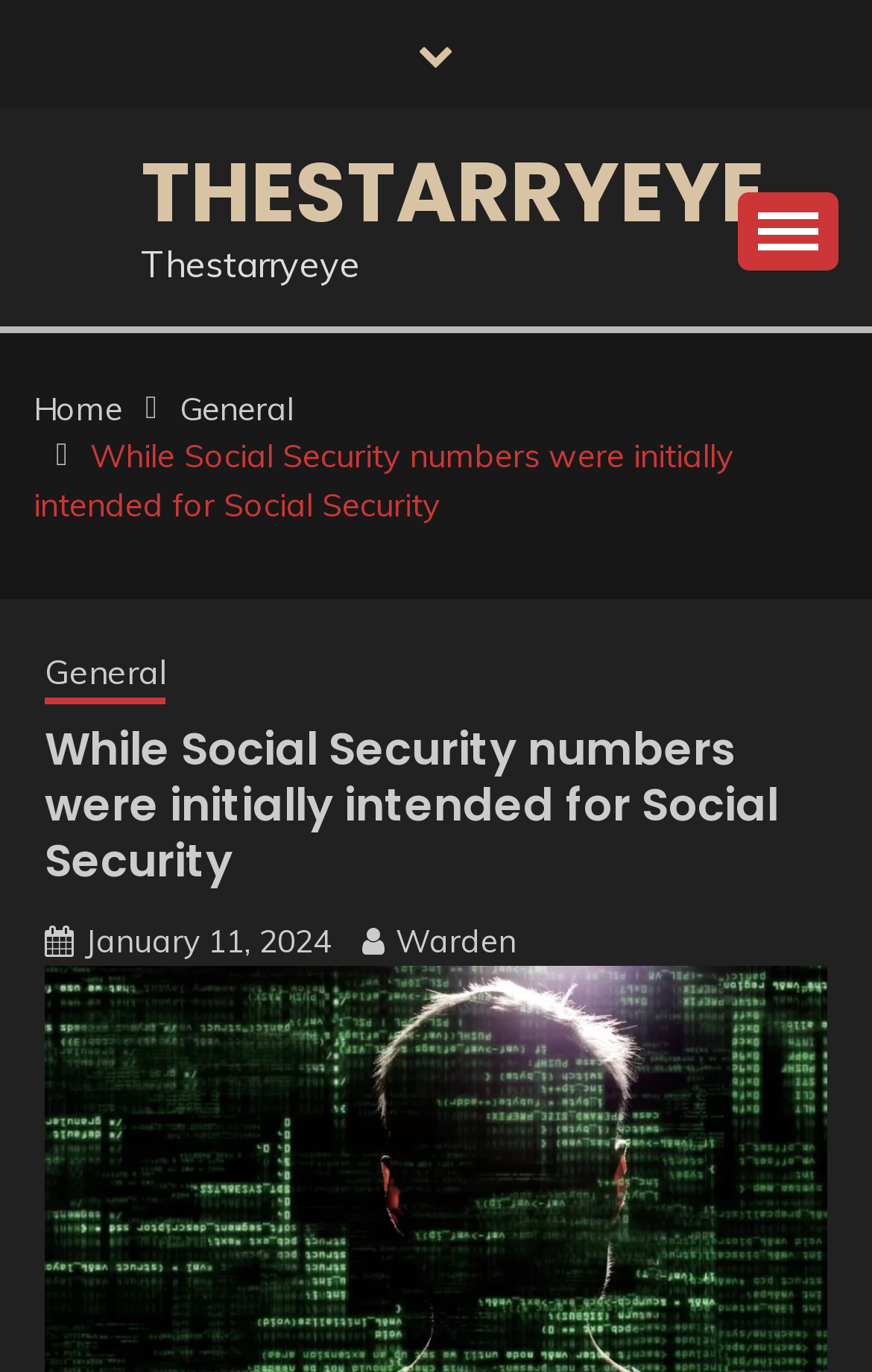Find the bounding box coordinates of the clickable area that will achieve the following instruction: "View results".

None